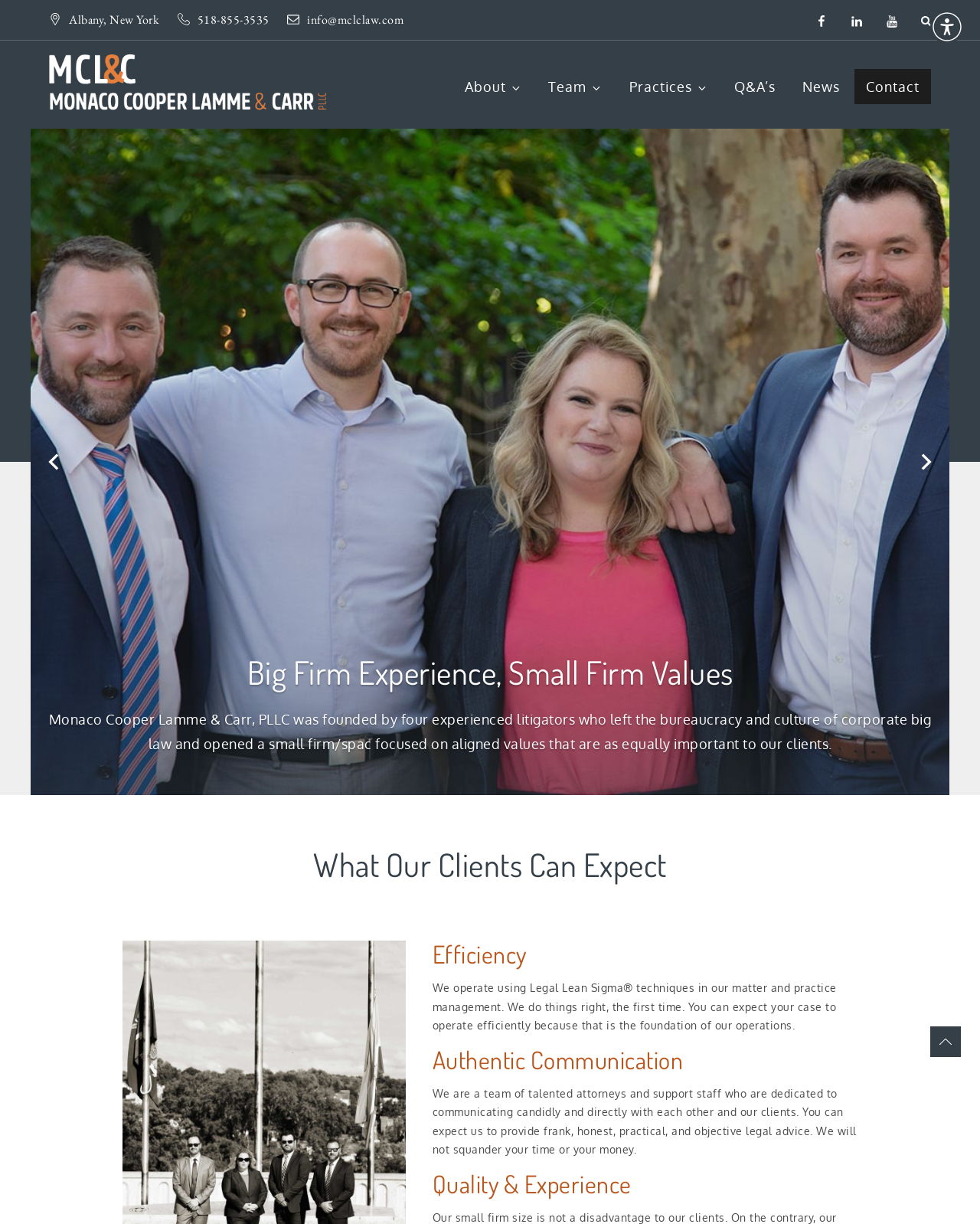Identify the bounding box coordinates for the element that needs to be clicked to fulfill this instruction: "Visit the About page". Provide the coordinates in the format of four float numbers between 0 and 1: [left, top, right, bottom].

[0.462, 0.036, 0.544, 0.105]